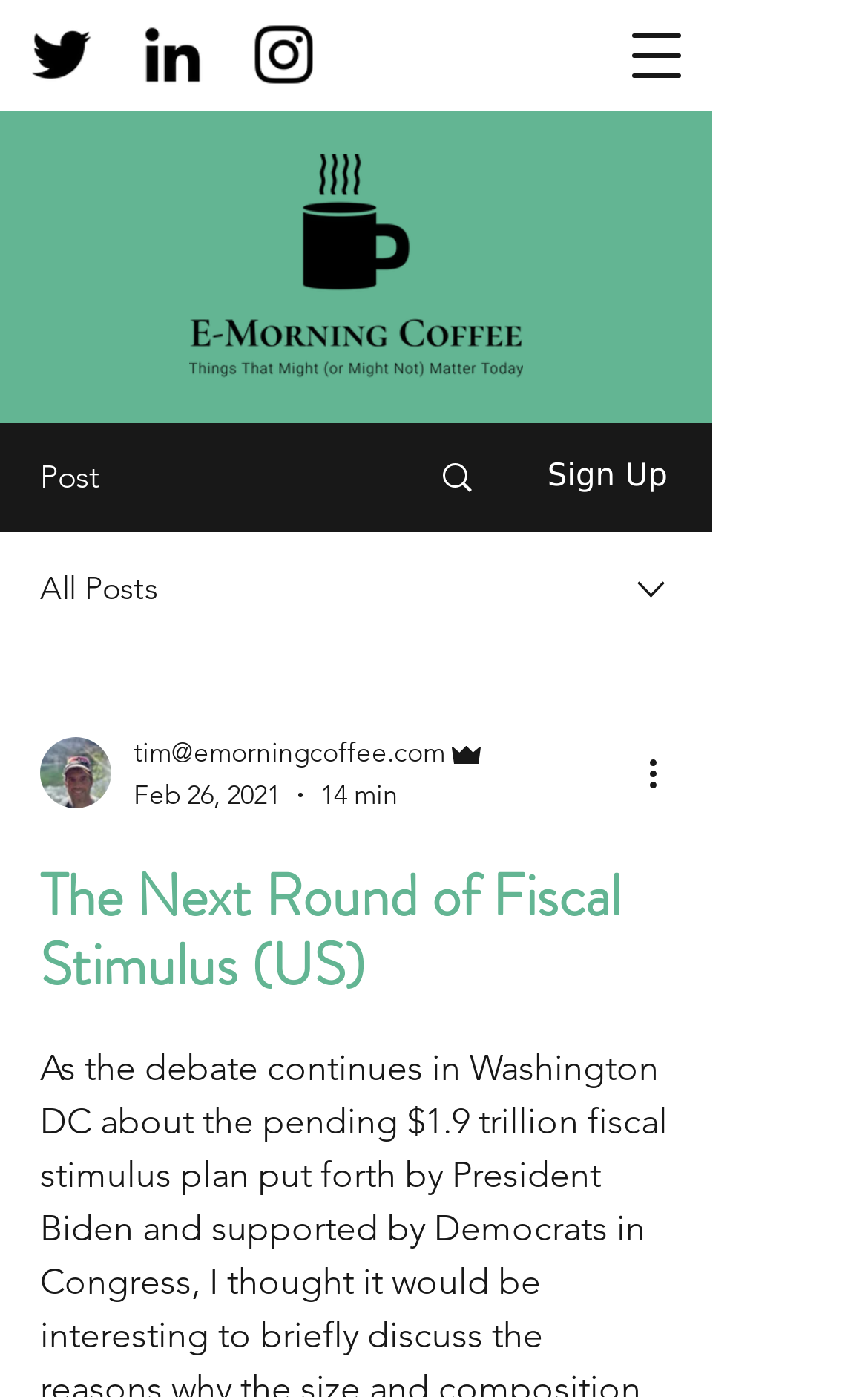Identify the bounding box coordinates of the specific part of the webpage to click to complete this instruction: "View post".

[0.466, 0.303, 0.589, 0.379]